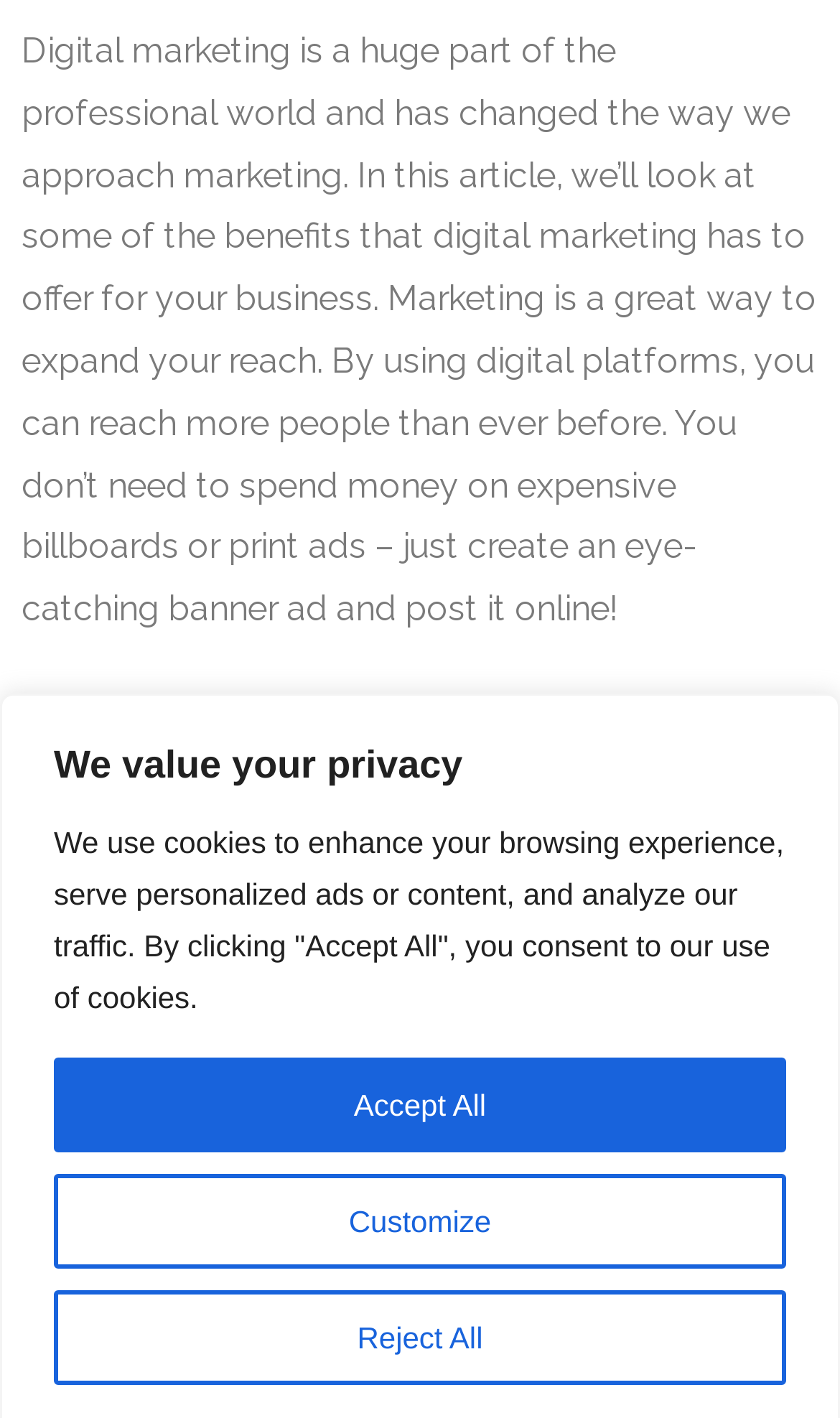Determine the bounding box coordinates for the HTML element mentioned in the following description: "Customize". The coordinates should be a list of four floats ranging from 0 to 1, represented as [left, top, right, bottom].

[0.064, 0.828, 0.936, 0.895]